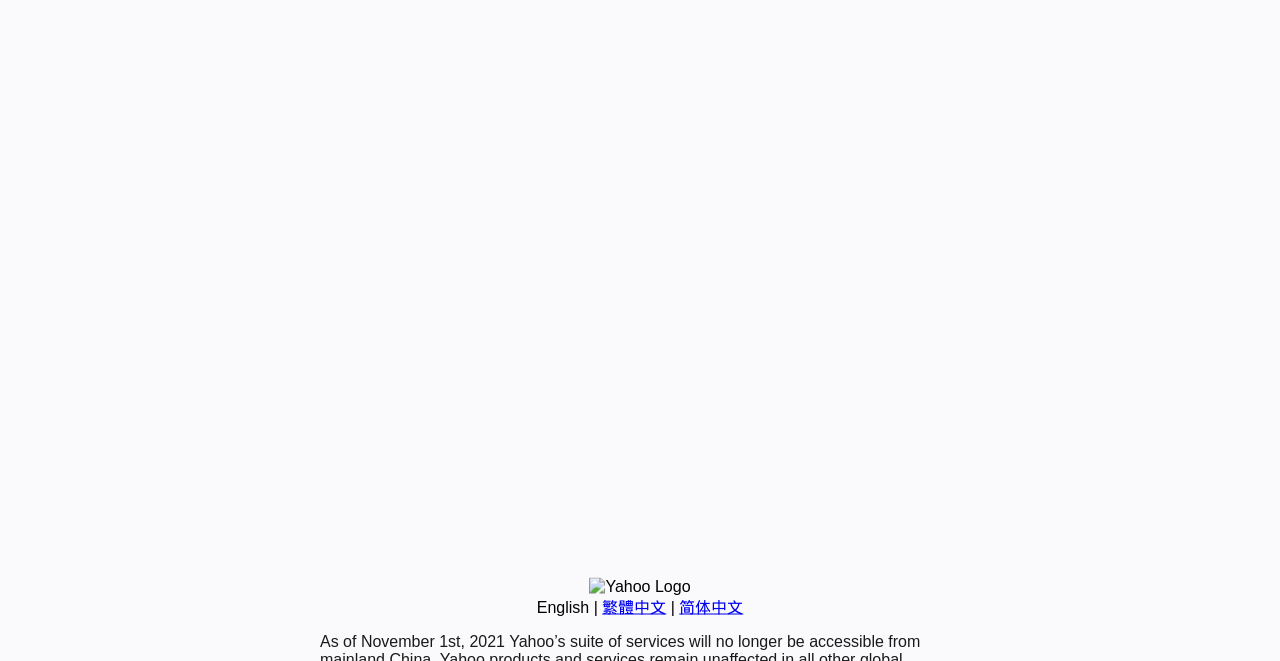Determine the bounding box coordinates (top-left x, top-left y, bottom-right x, bottom-right y) of the UI element described in the following text: 简体中文

[0.531, 0.905, 0.581, 0.931]